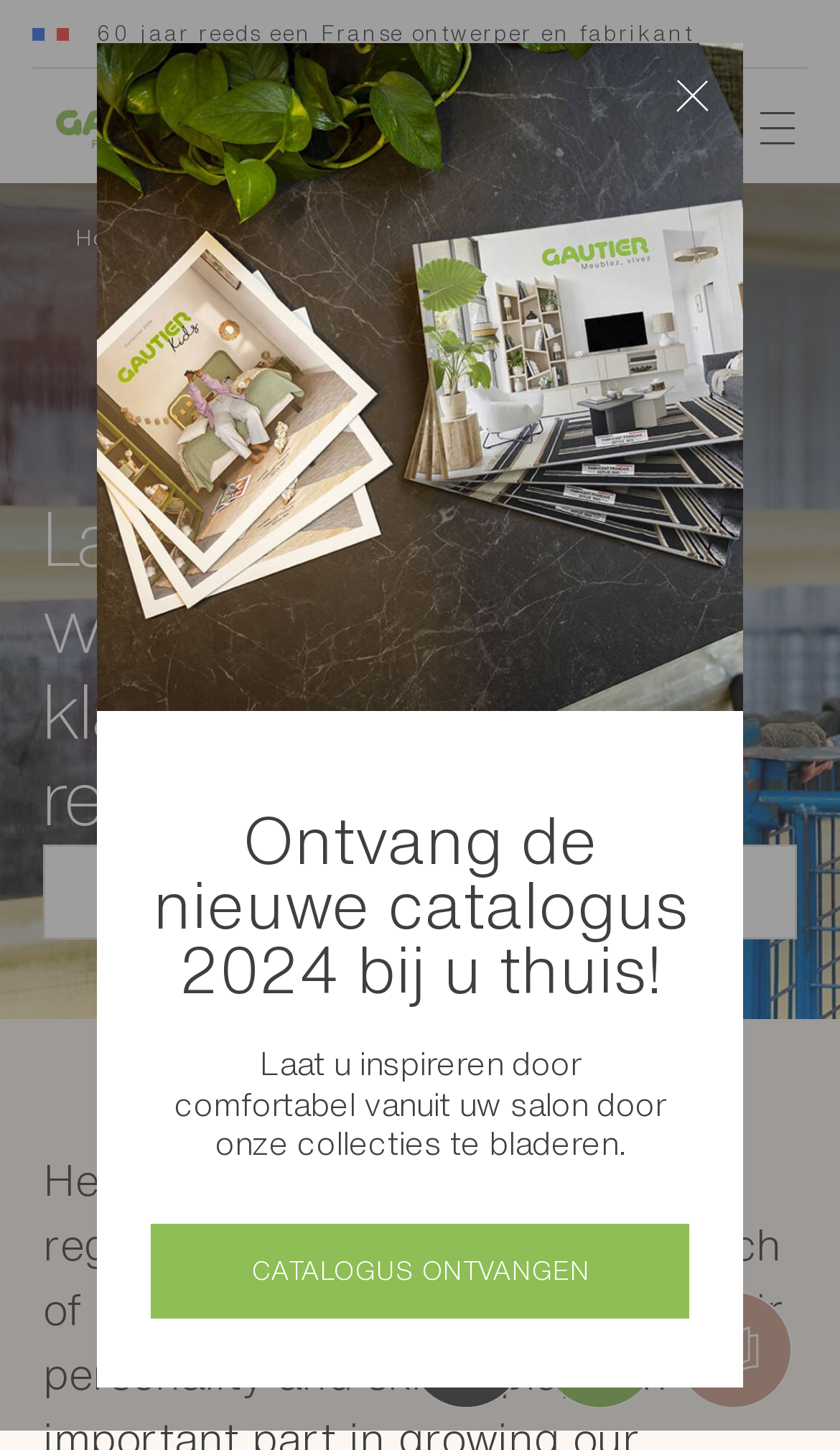Please specify the bounding box coordinates of the element that should be clicked to execute the given instruction: 'View Onze winkels'. Ensure the coordinates are four float numbers between 0 and 1, expressed as [left, top, right, bottom].

[0.682, 0.054, 0.826, 0.119]